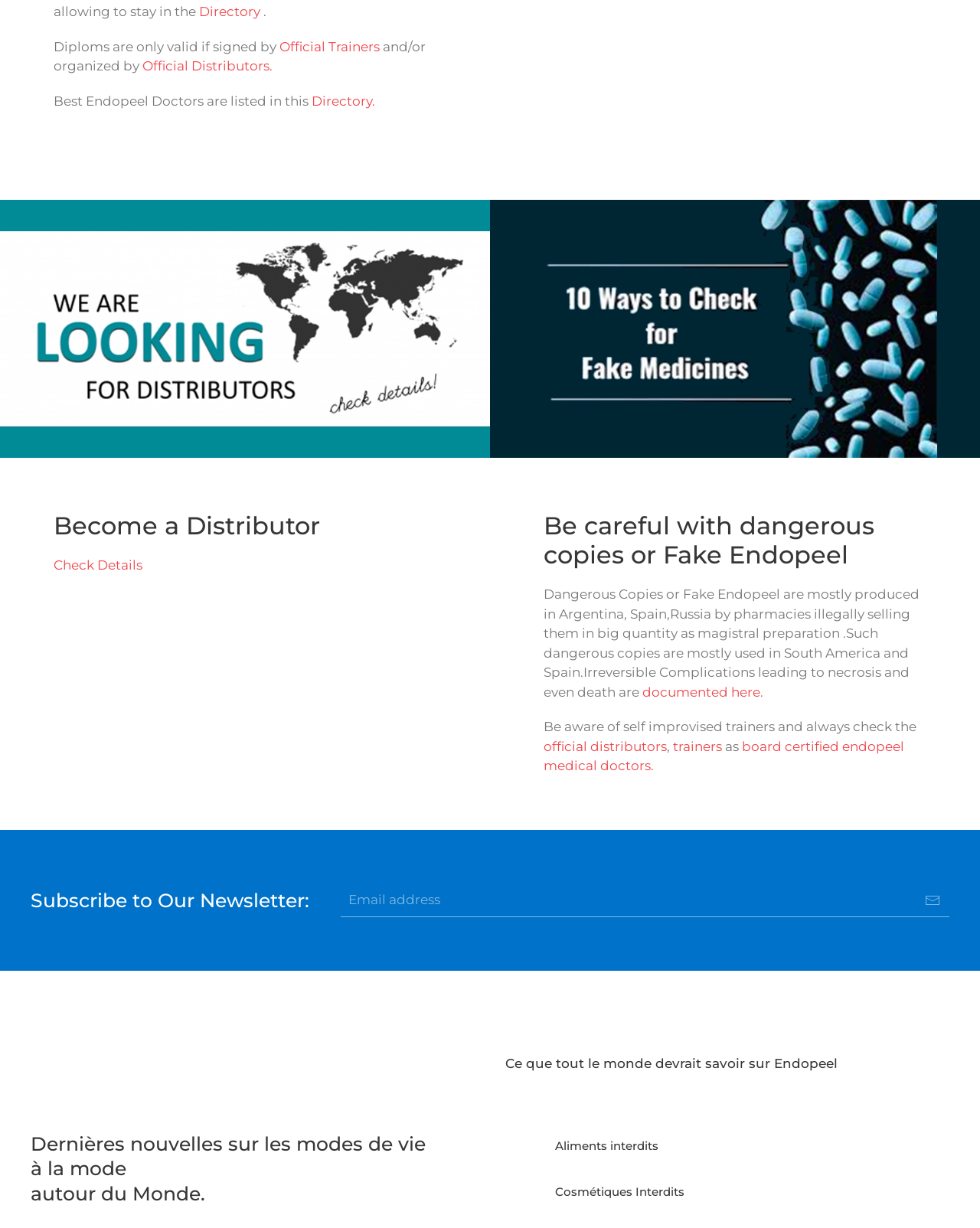Refer to the image and provide an in-depth answer to the question:
What is the heading above the 'Subscribe' button?

The heading above the 'Subscribe' button is 'Subscribe to Our Newsletter:', which indicates that the button is used to subscribe to a newsletter.